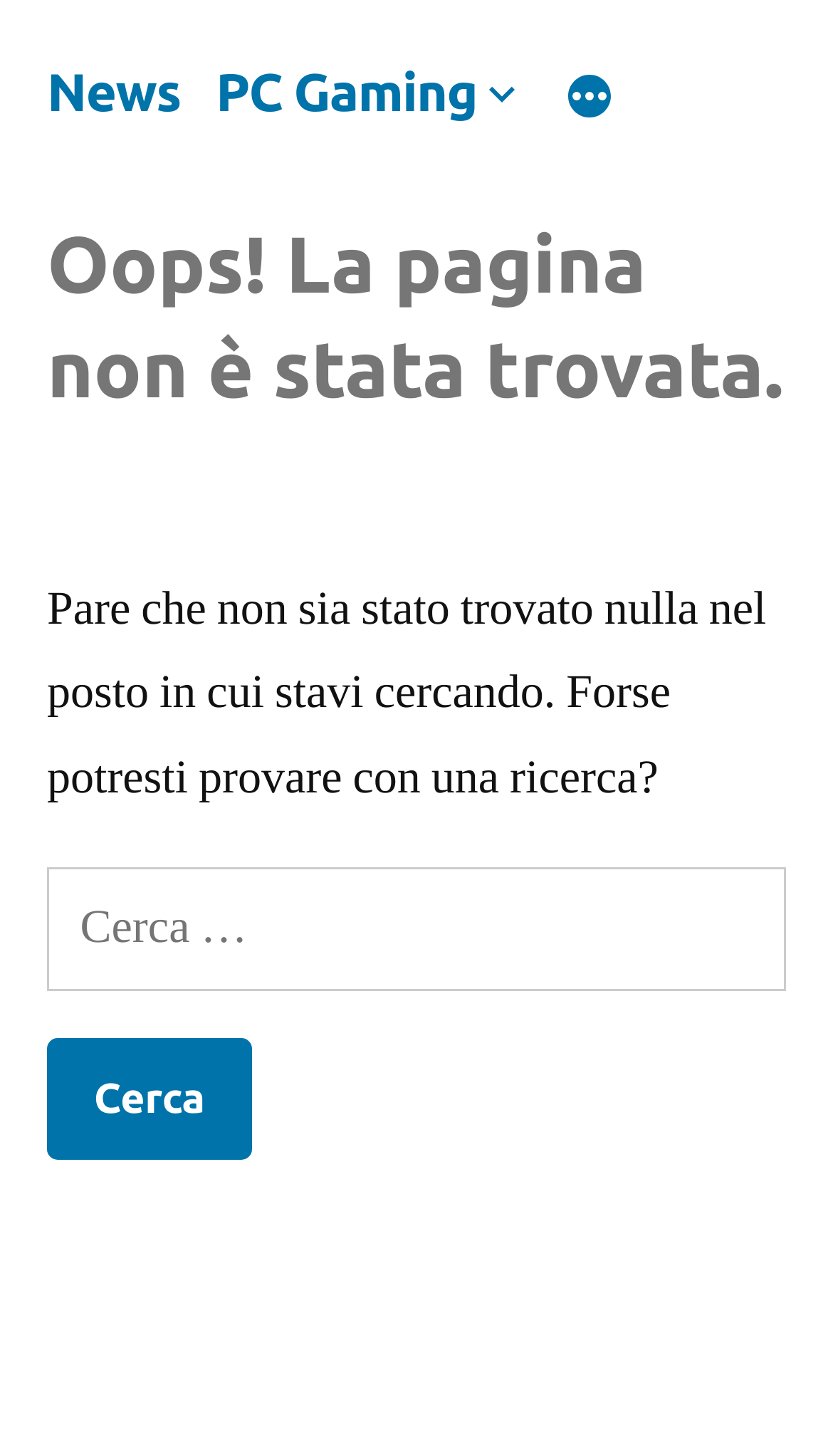What is the purpose of the search box?
Kindly offer a comprehensive and detailed response to the question.

The search box is provided to help users find what they are looking for, as indicated by the text 'Pare che non sia stato trovato nulla nel posto in cui stavi cercando. Forse potresti provare con una ricerca?' which translates to 'It seems that nothing was found in the place you were looking for. Maybe you could try with a search?' in English.